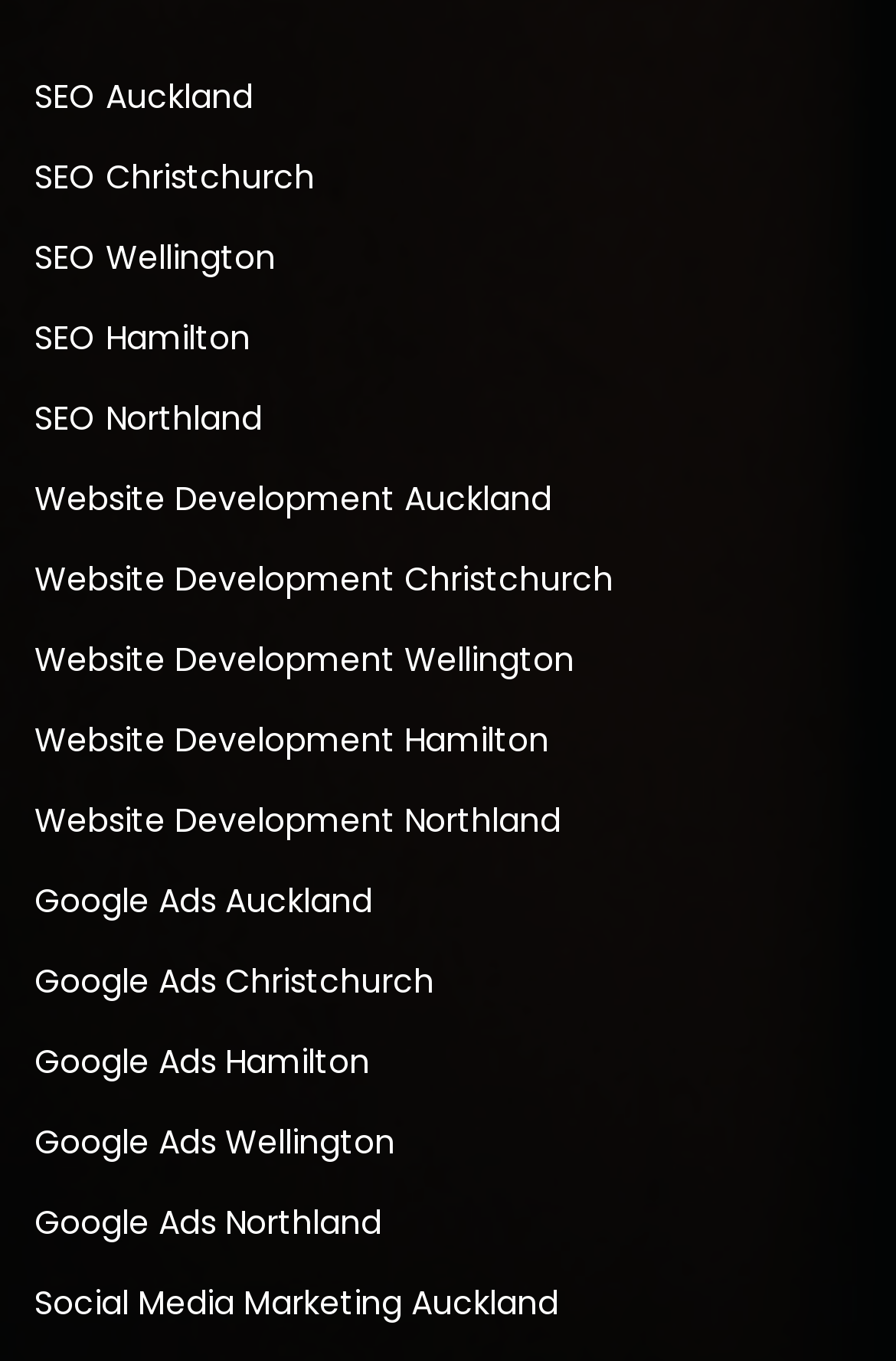Locate the bounding box coordinates of the UI element described by: "Social Media Marketing Auckland". Provide the coordinates as four float numbers between 0 and 1, formatted as [left, top, right, bottom].

[0.038, 0.941, 0.623, 0.975]